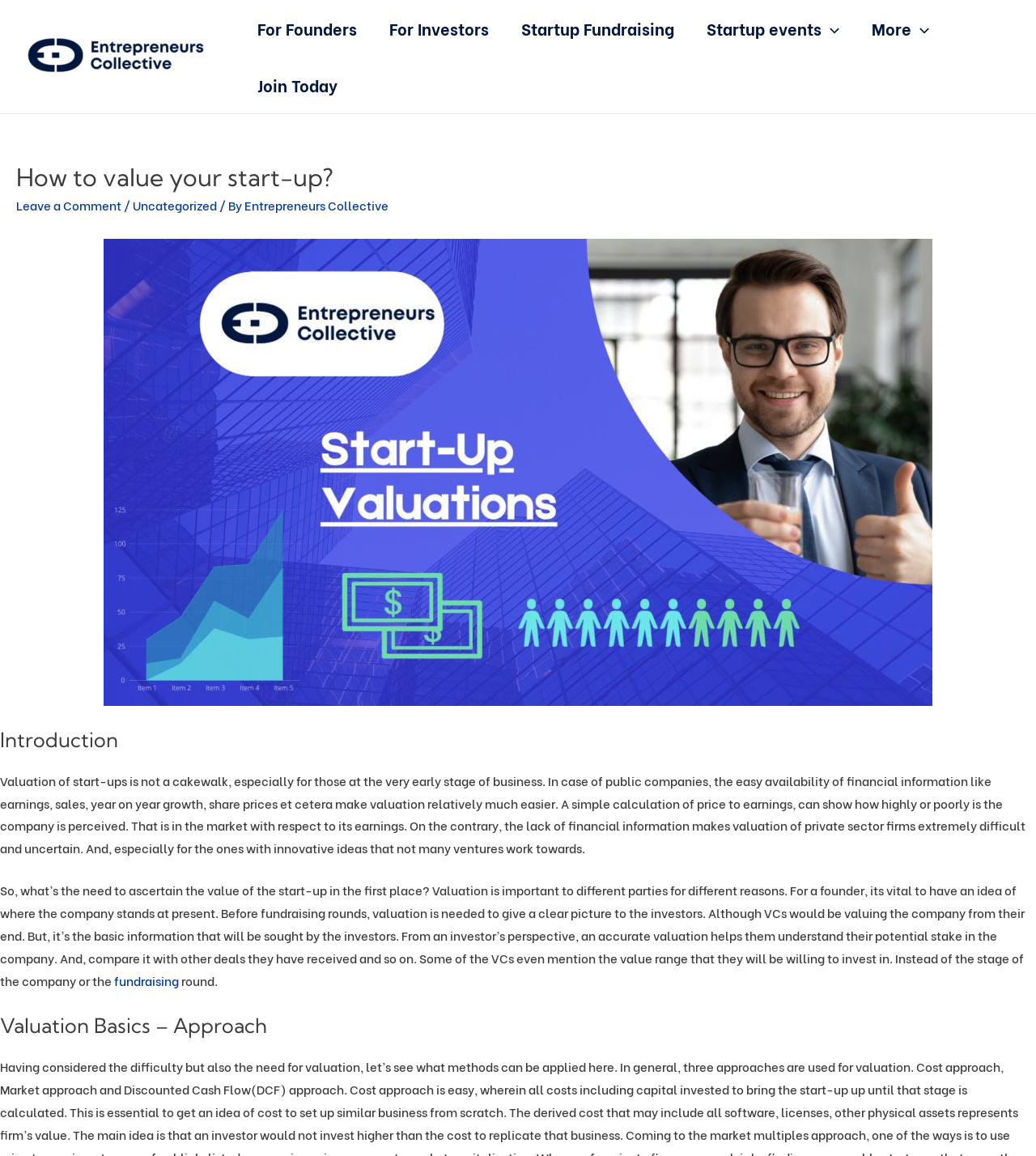Determine the bounding box coordinates of the element's region needed to click to follow the instruction: "Click on 'Join Today'". Provide these coordinates as four float numbers between 0 and 1, formatted as [left, top, right, bottom].

[0.233, 0.049, 0.341, 0.098]